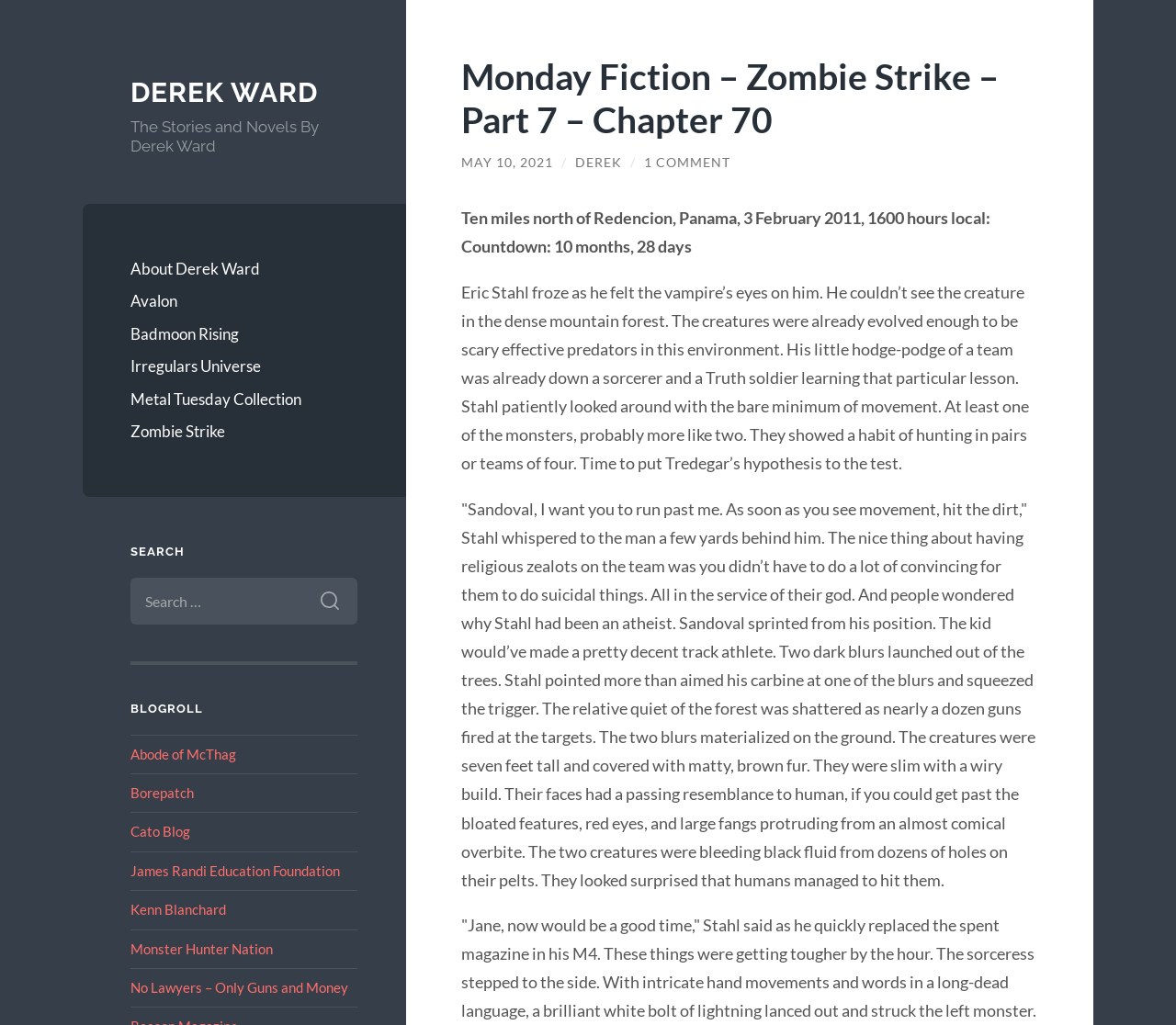Please provide the bounding box coordinates for the element that needs to be clicked to perform the instruction: "Visit Derek Ward's homepage". The coordinates must consist of four float numbers between 0 and 1, formatted as [left, top, right, bottom].

[0.111, 0.074, 0.271, 0.105]